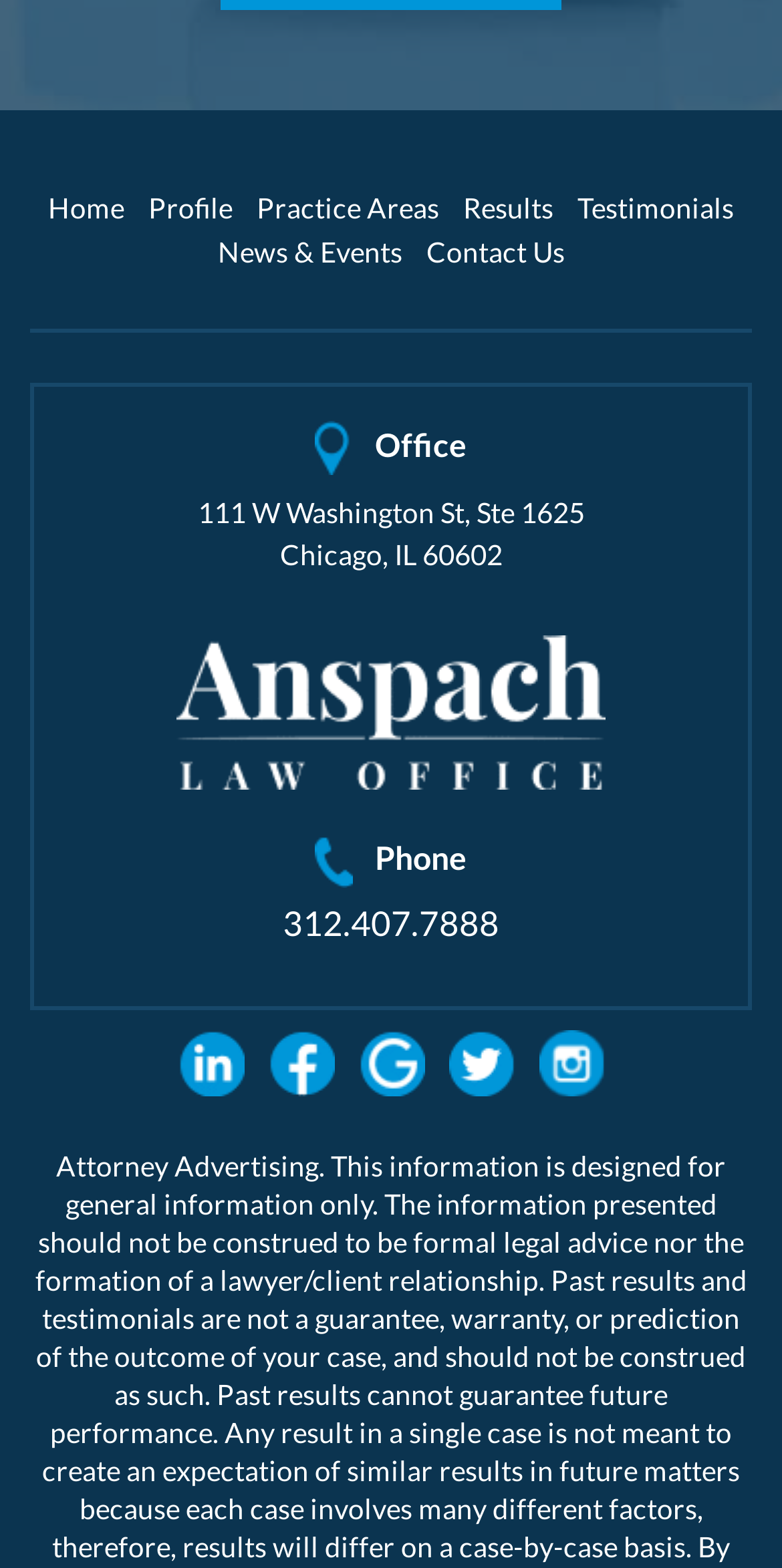Using the provided element description "Practice Areas", determine the bounding box coordinates of the UI element.

[0.328, 0.122, 0.562, 0.143]